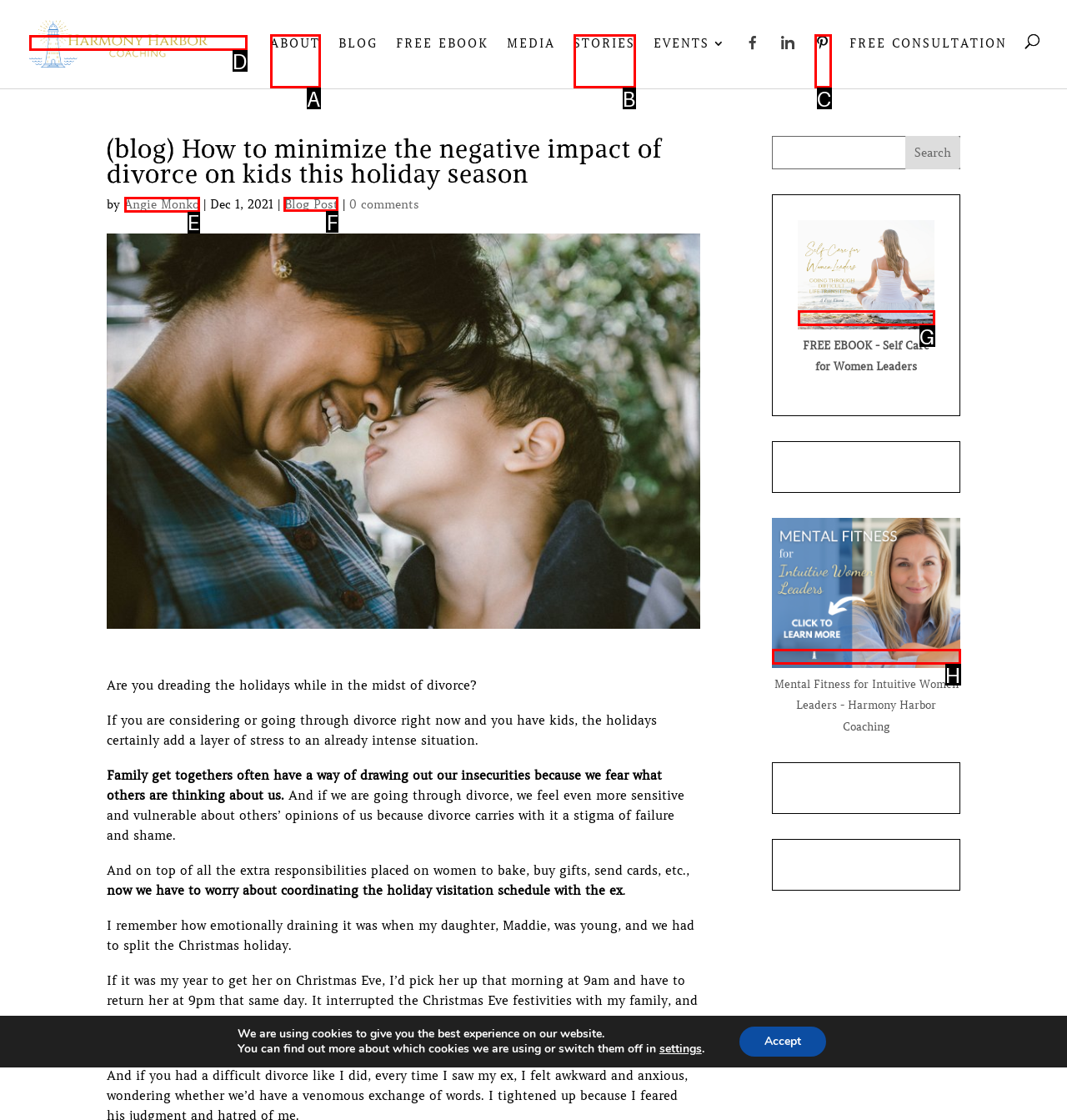Identify the letter of the UI element needed to carry out the task: Click the 'Blog Post' link below the article title
Reply with the letter of the chosen option.

F